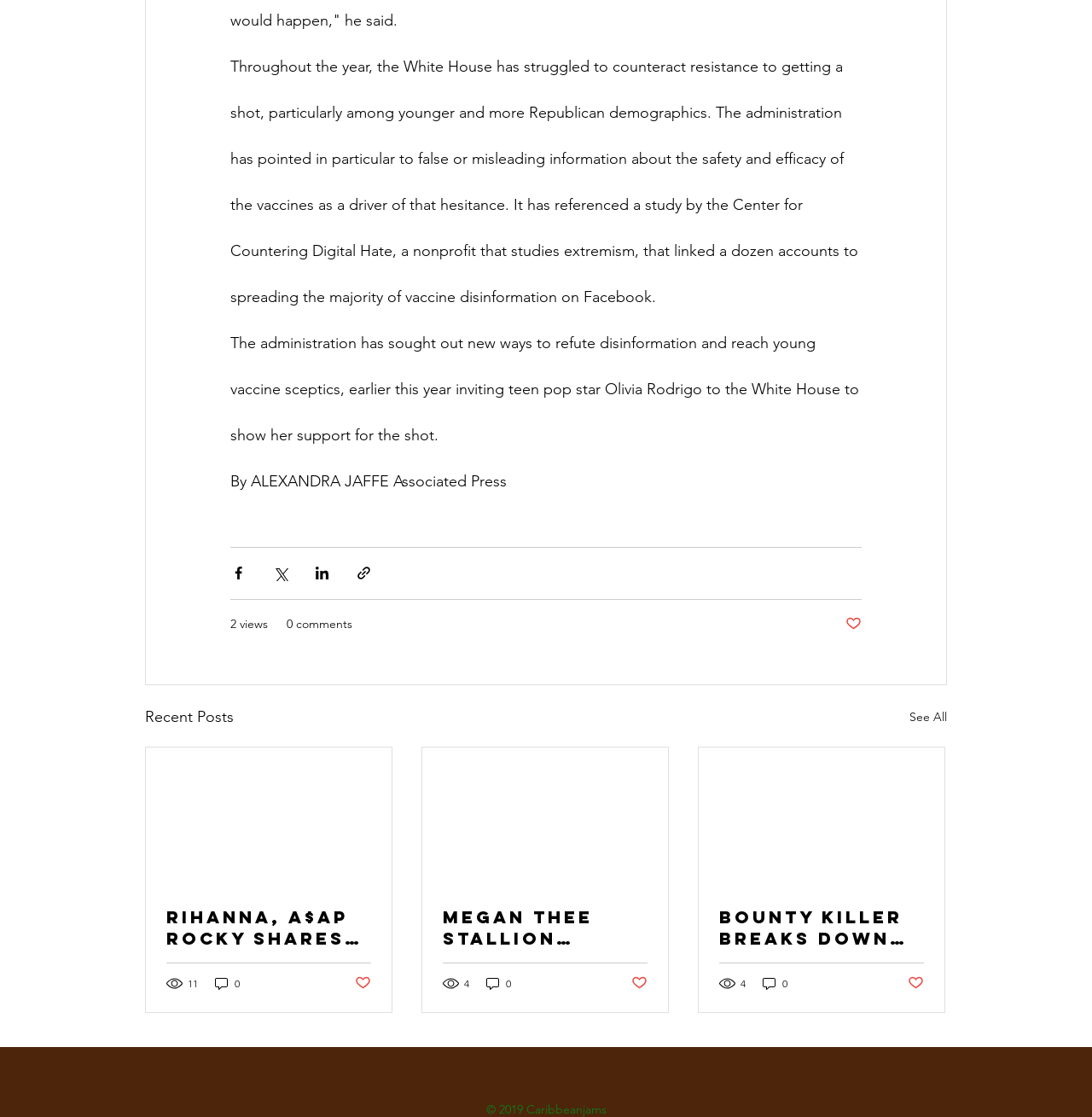Locate the bounding box coordinates for the element described below: "Print". The coordinates must be four float values between 0 and 1, formatted as [left, top, right, bottom].

None